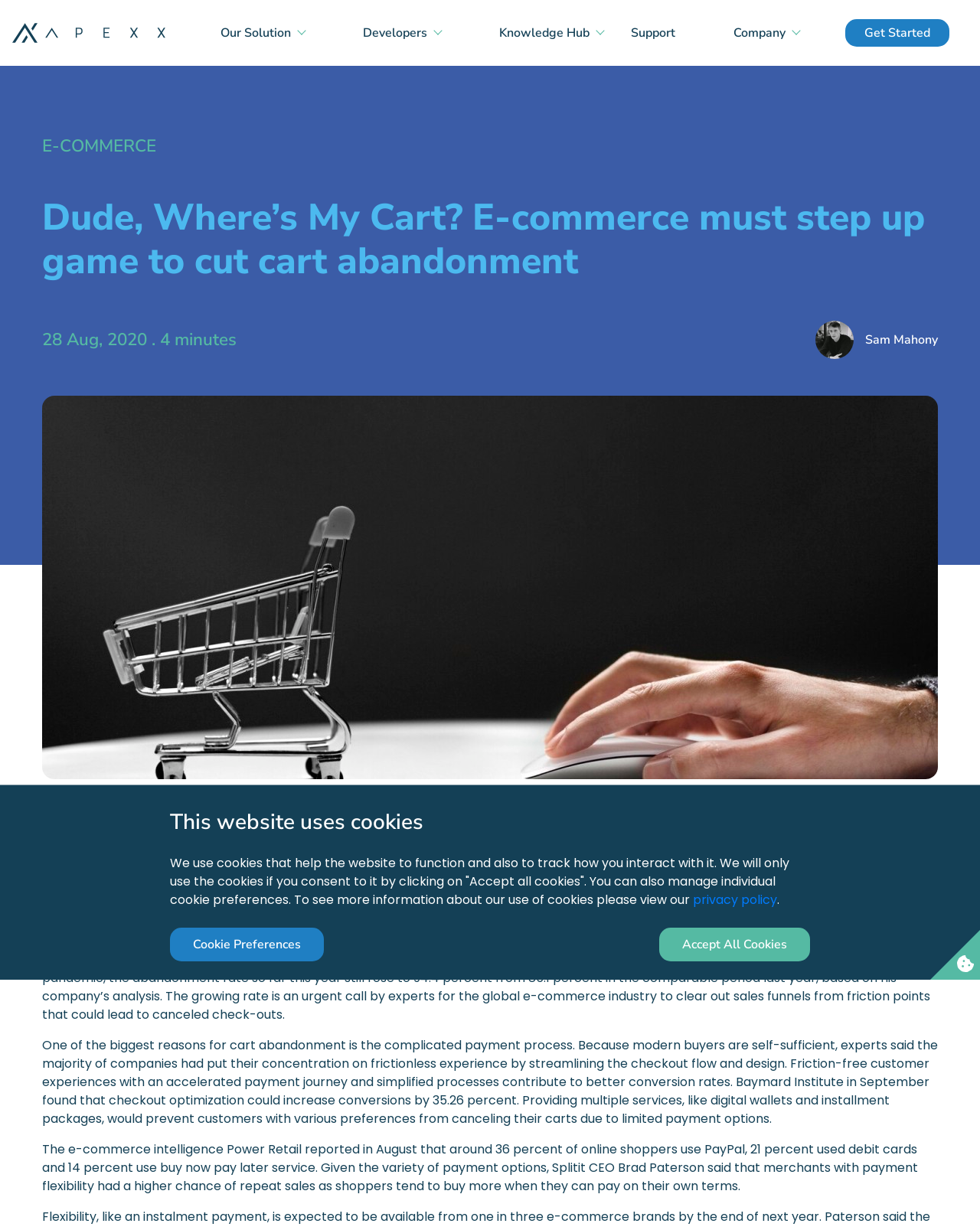Please analyze the image and provide a thorough answer to the question:
What is the potential increase in conversions from checkout optimization?

This information can be found in the paragraph that discusses the benefits of friction-free customer experiences, stating that 'checkout optimization could increase conversions by 35.26 percent' according to Baymard Institute.